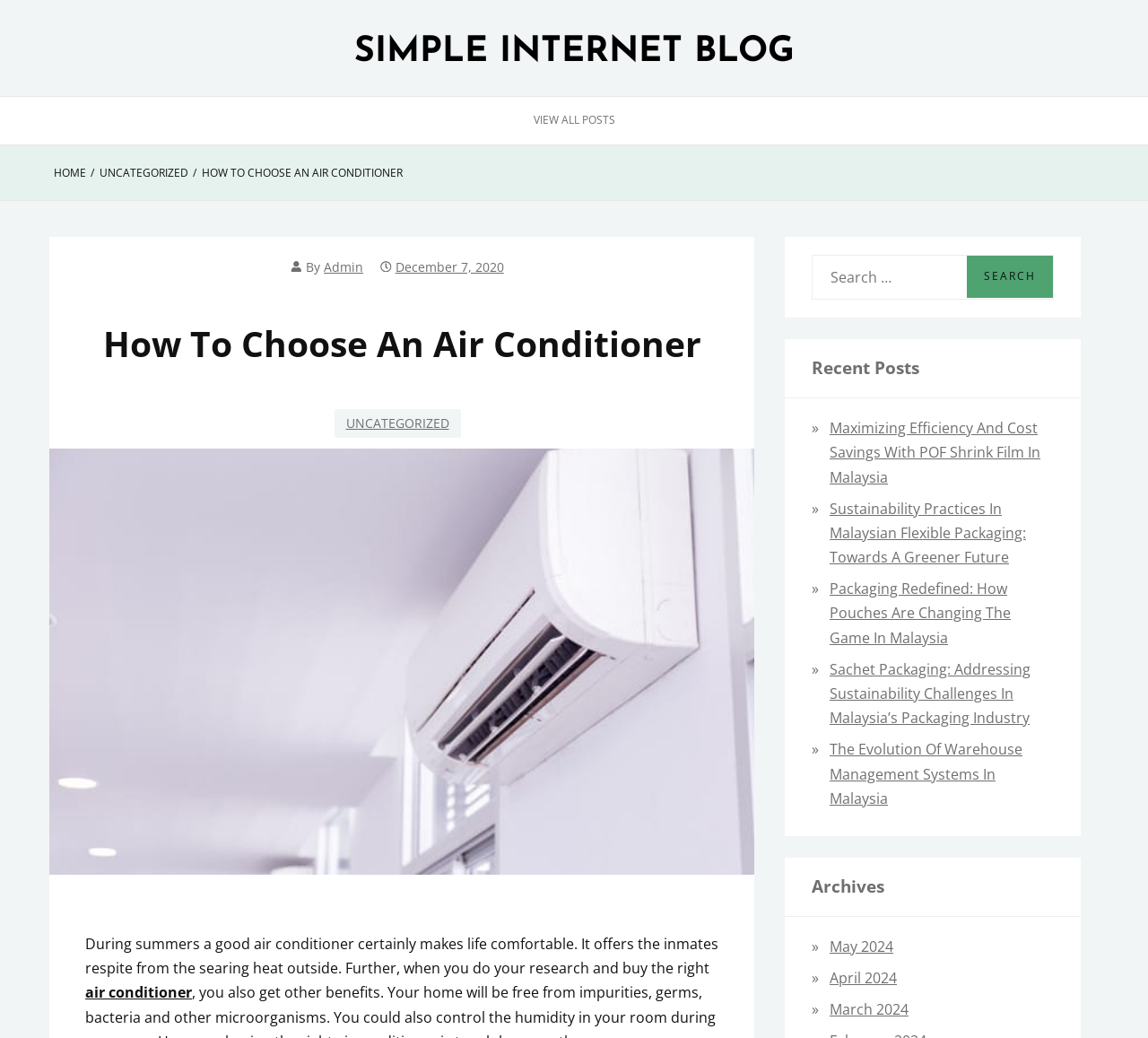Please specify the bounding box coordinates of the region to click in order to perform the following instruction: "Read the article about choosing an air conditioner".

[0.043, 0.31, 0.657, 0.353]